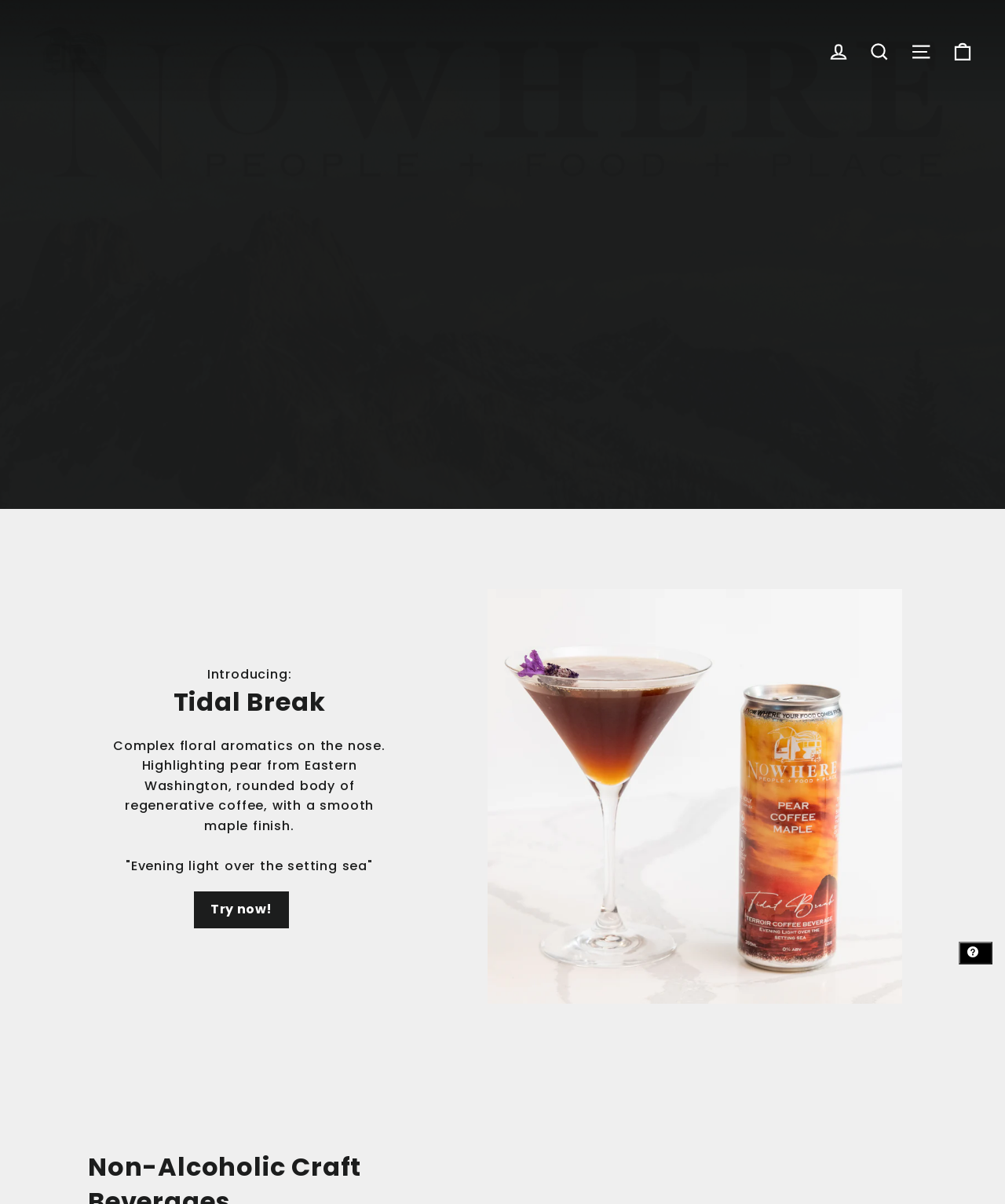Using the description: "1", determine the UI element's bounding box coordinates. Ensure the coordinates are in the format of four float numbers between 0 and 1, i.e., [left, top, right, bottom].

[0.954, 0.782, 0.988, 0.801]